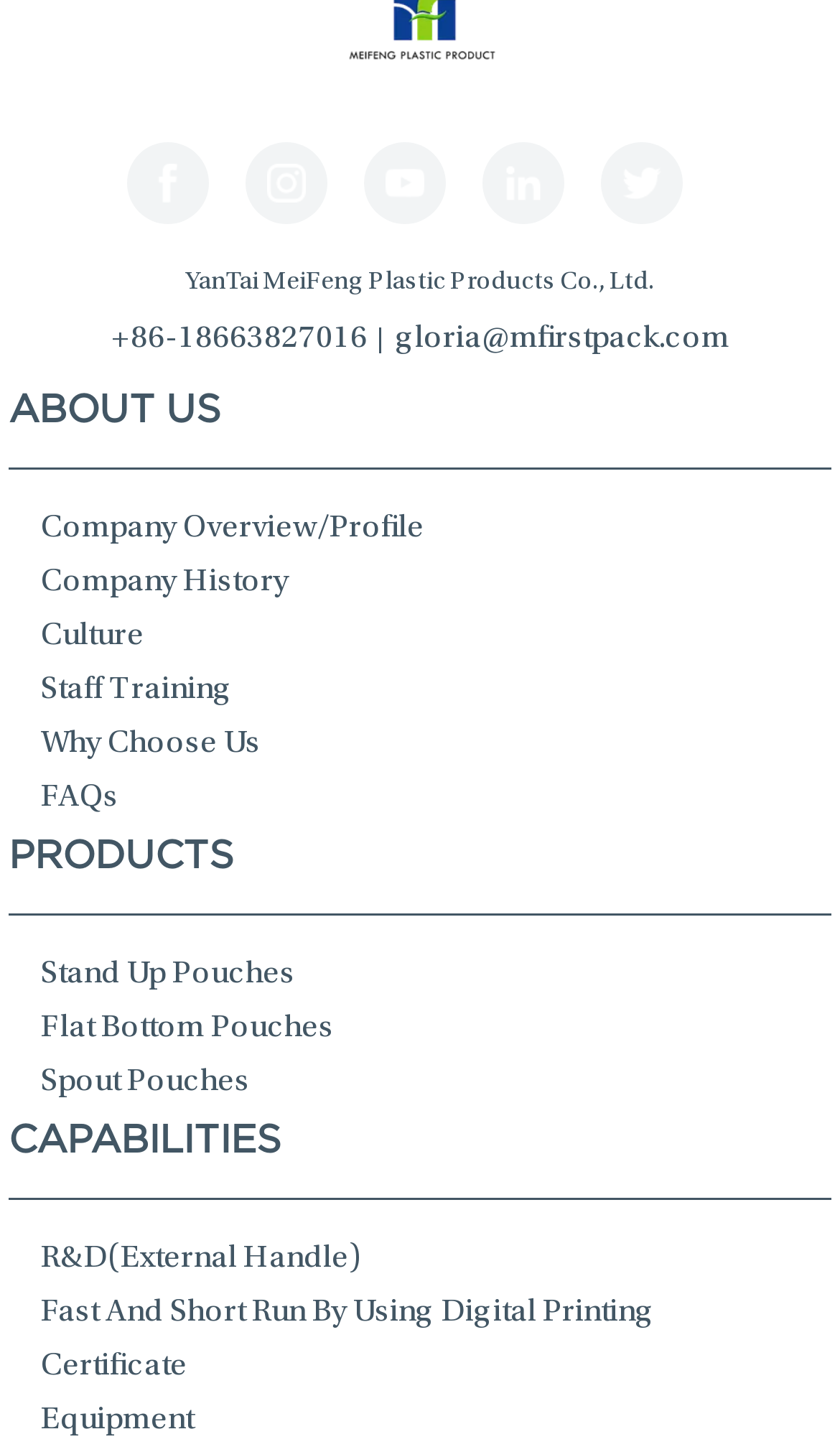Determine the bounding box coordinates for the clickable element to execute this instruction: "Check company history". Provide the coordinates as four float numbers between 0 and 1, i.e., [left, top, right, bottom].

[0.01, 0.383, 0.99, 0.42]